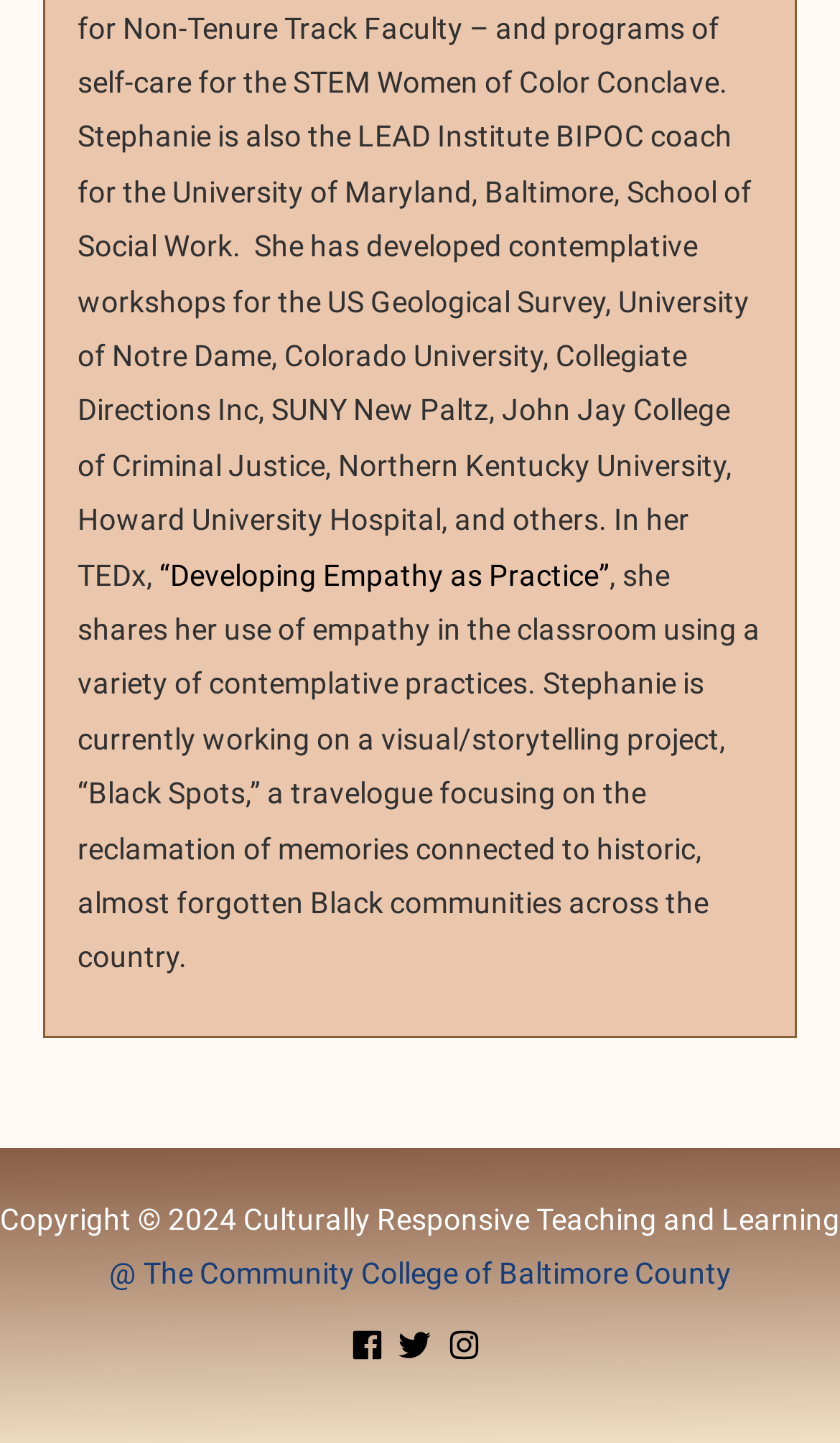Please determine the bounding box of the UI element that matches this description: “Developing Empathy as Practice”. The coordinates should be given as (top-left x, top-left y, bottom-right x, bottom-right y), with all values between 0 and 1.

[0.19, 0.386, 0.726, 0.41]